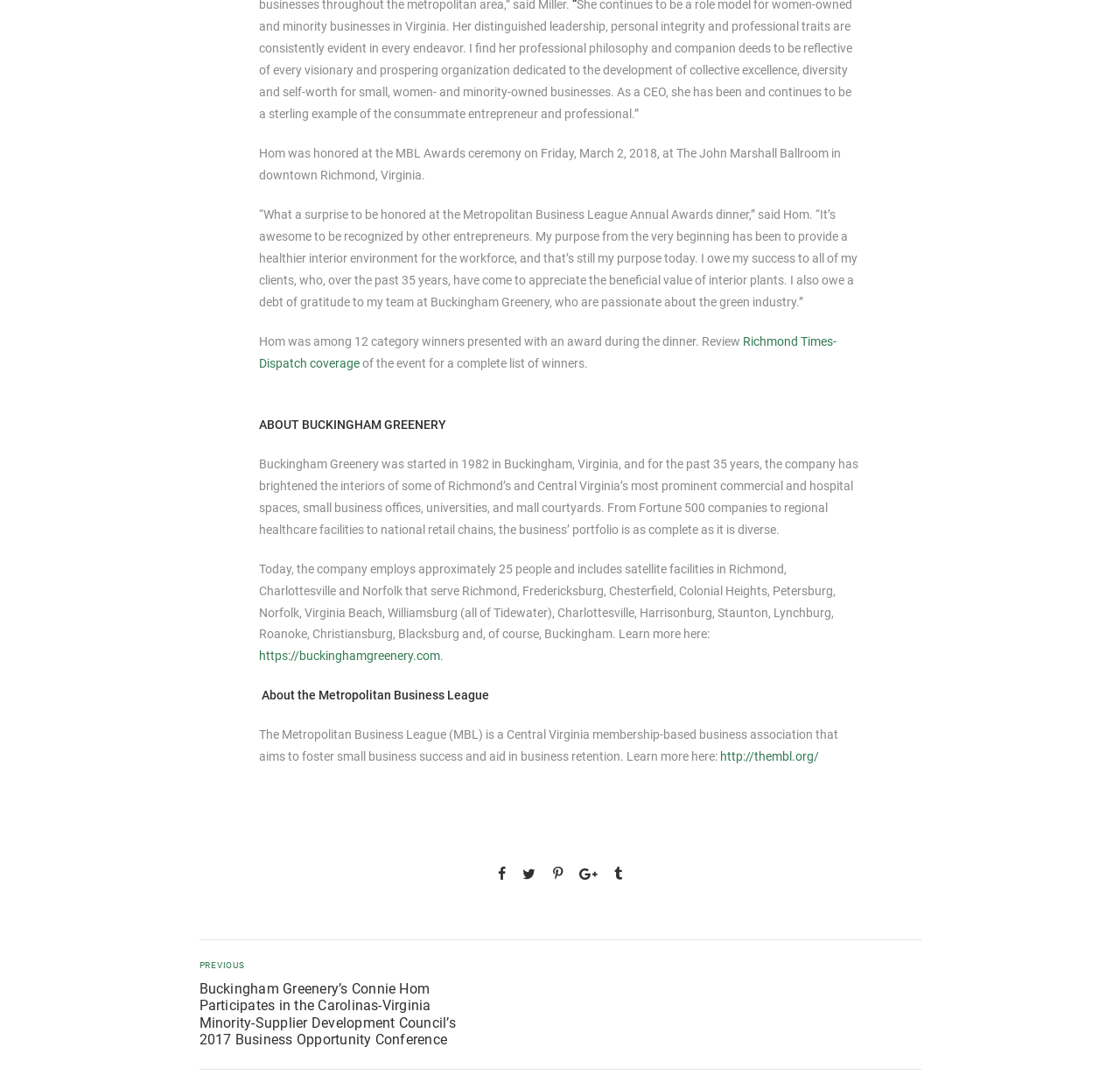Where is Buckingham Greenery located? Analyze the screenshot and reply with just one word or a short phrase.

Buckingham, Virginia